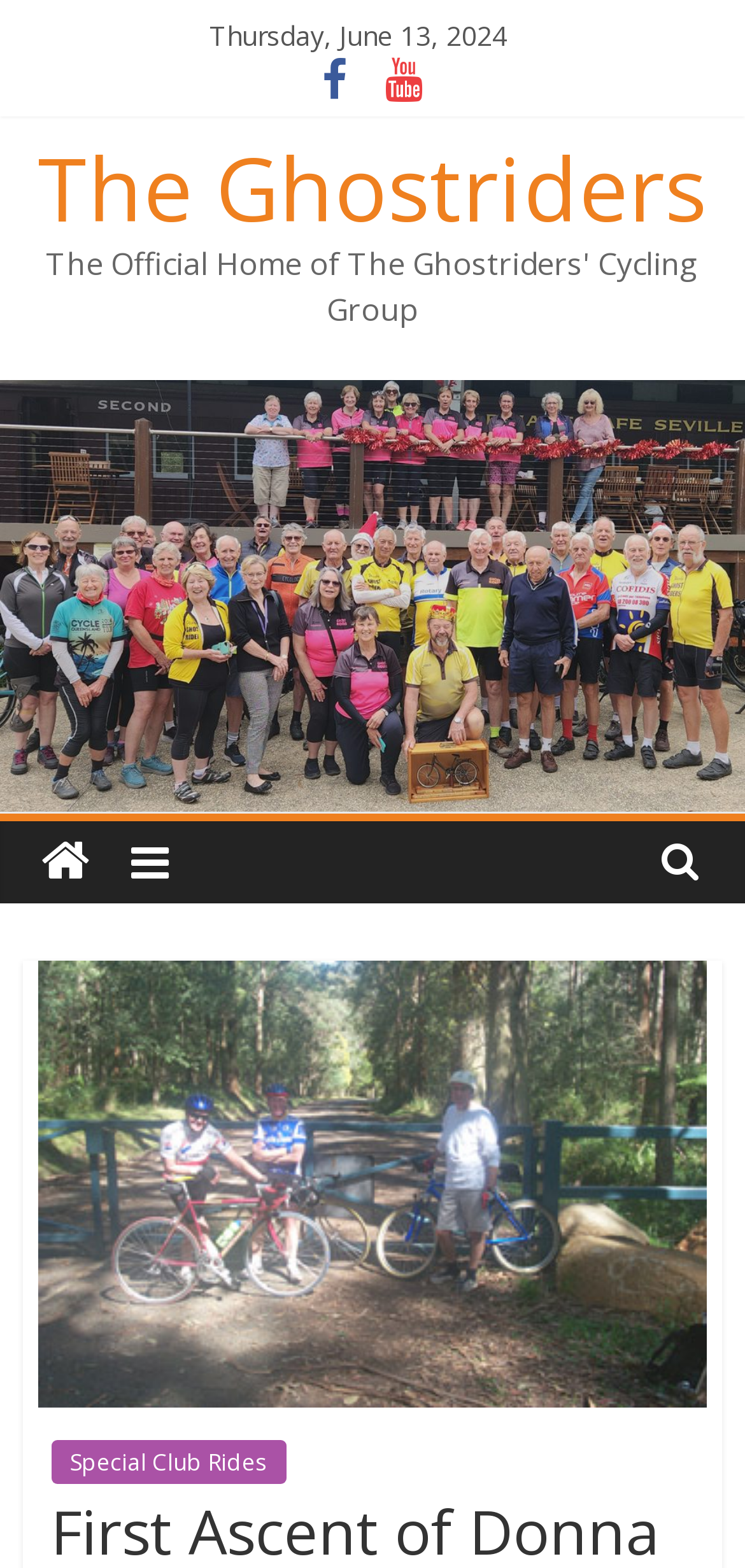Can you find and provide the main heading text of this webpage?

First Ascent of Donna Buang – In which 4 brave men make a first ascent!